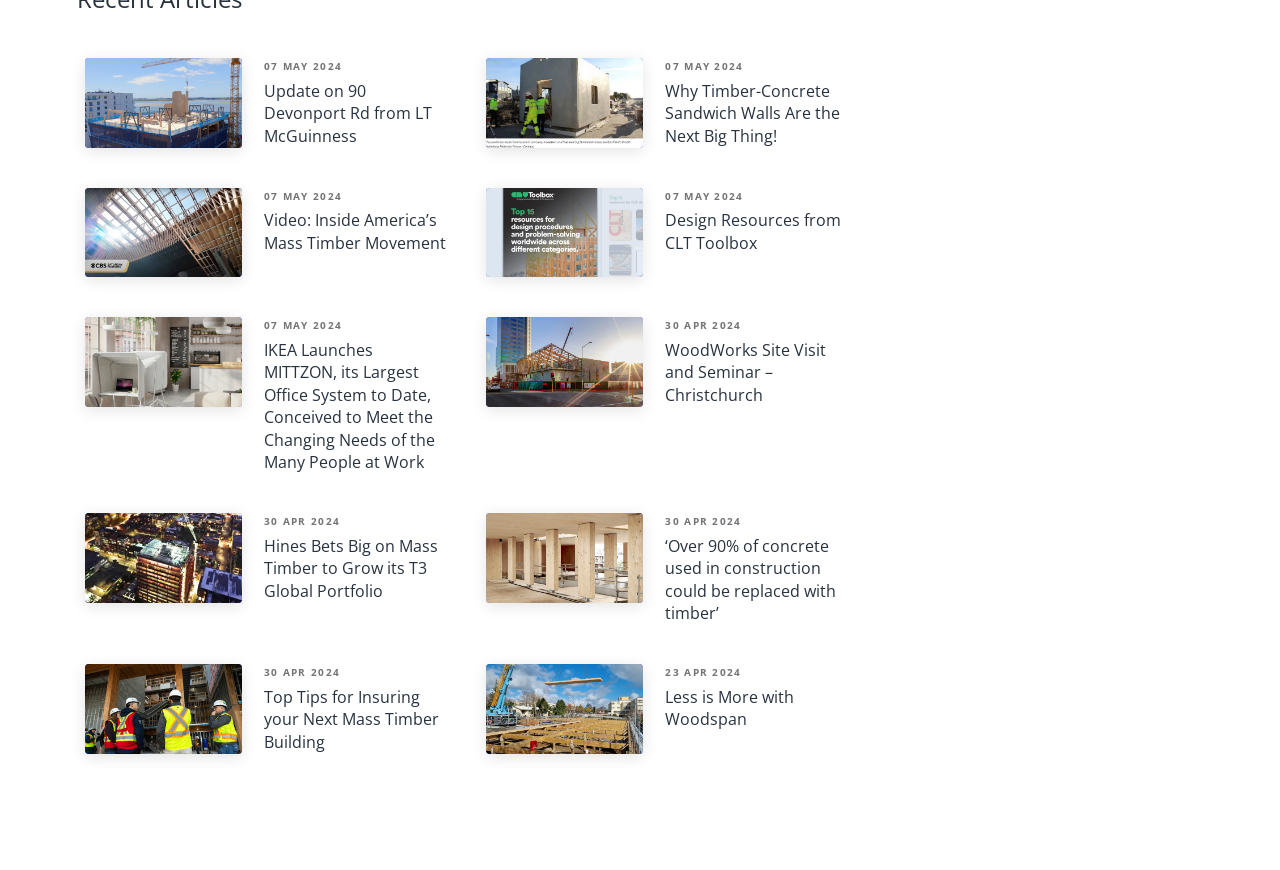What is the title of the article with the image of a person?
Please answer the question with a detailed response using the information from the screenshot.

I found the title by looking at the image description 'Featured image for “Video: Inside America’s Mass Timber Movement”' and matching it with the heading element with the same text.